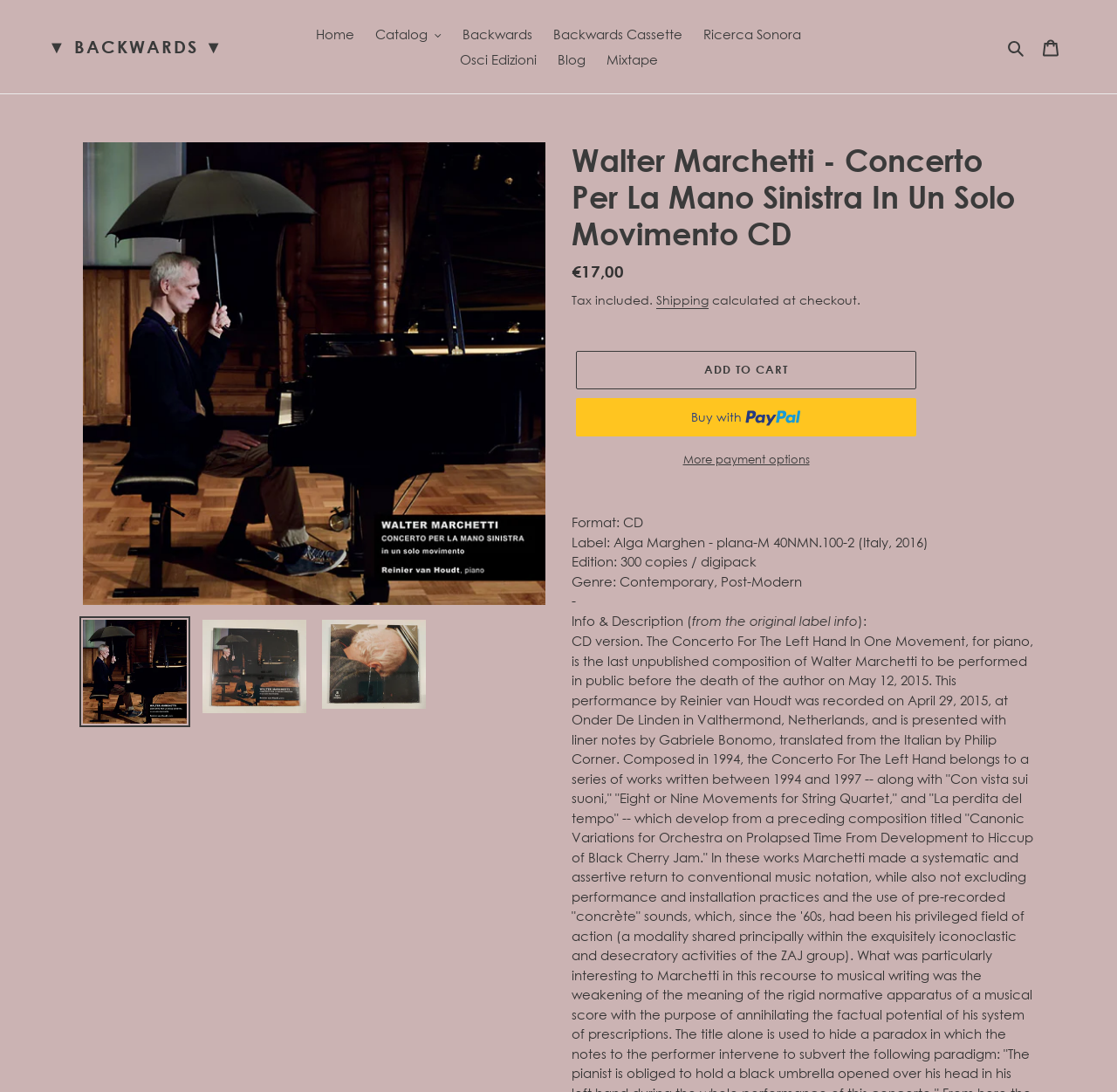Generate a thorough caption that explains the contents of the webpage.

This webpage appears to be a product page for a music CD, specifically "Concerto Per La Mano Sinistra In Un Solo Movimento" by Walter Marchetti. 

At the top of the page, there is a navigation menu with links to "Home", "Catalog", "Backwards", "Backwards Cassette", "Ricerca Sonora", "Osci Edizioni", "Blog", and "Mixtape". There is also a search button and a cart link.

Below the navigation menu, there is a large image of the CD cover, which takes up about half of the page's width. To the right of the image, there is a heading with the title of the CD, followed by a description list with details about the product, including the regular price, tax information, and shipping details.

Further down the page, there are three buttons: "Add to cart", "Buy now with PayPal", and "More payment options". There is also a section with information about the CD, including the format, label, edition, genre, and a brief description.

The overall layout of the page is organized, with clear headings and concise text. The image of the CD cover is prominently displayed, and the product information is easy to read and understand.